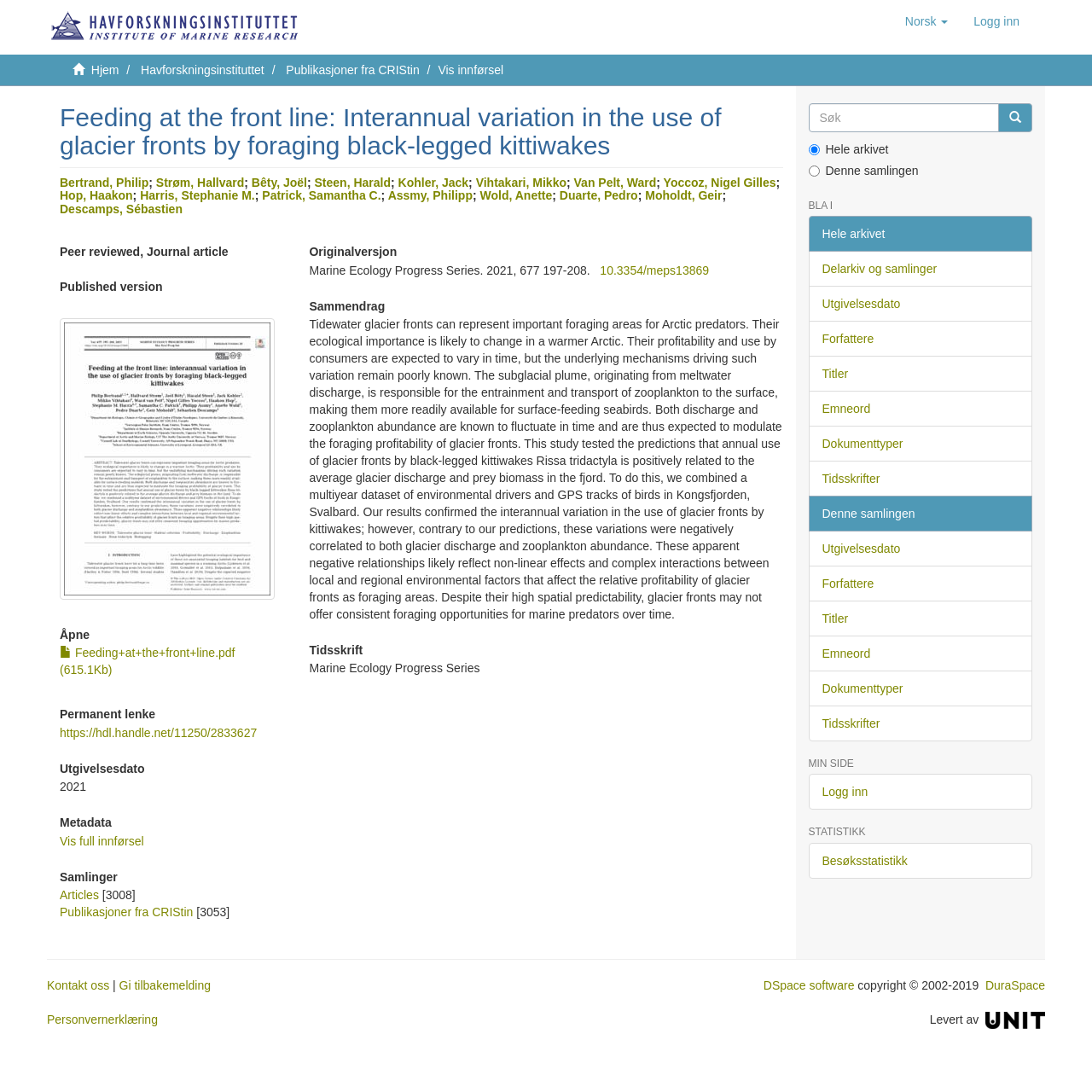Please identify the coordinates of the bounding box that should be clicked to fulfill this instruction: "Click the 'Åpne' button".

[0.055, 0.576, 0.26, 0.588]